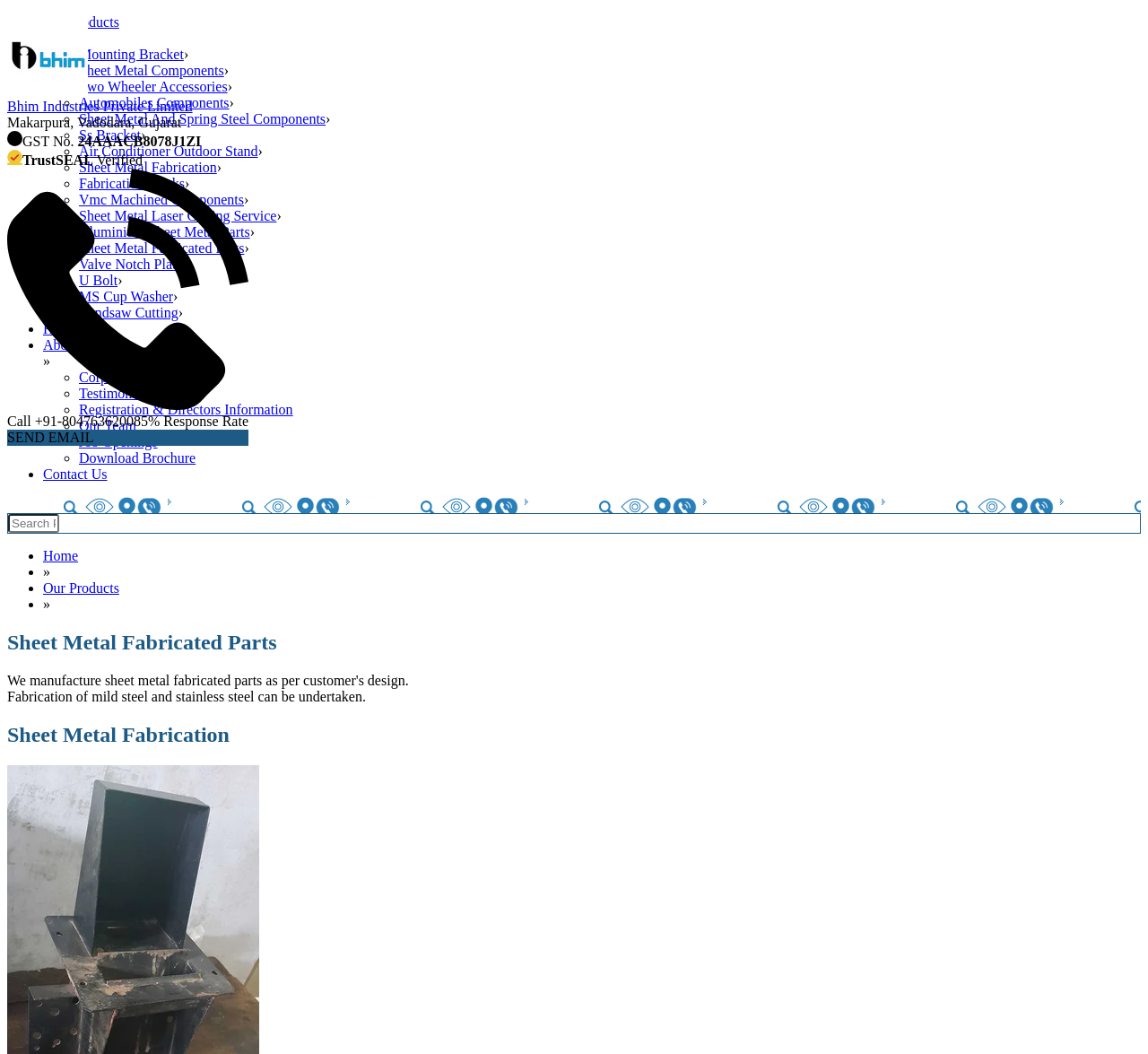What is the phone number of the company?
Please analyze the image and answer the question with as much detail as possible.

The phone number of the company can be found in the top section of the webpage, where it is written as 'Call +91-8047636200'.